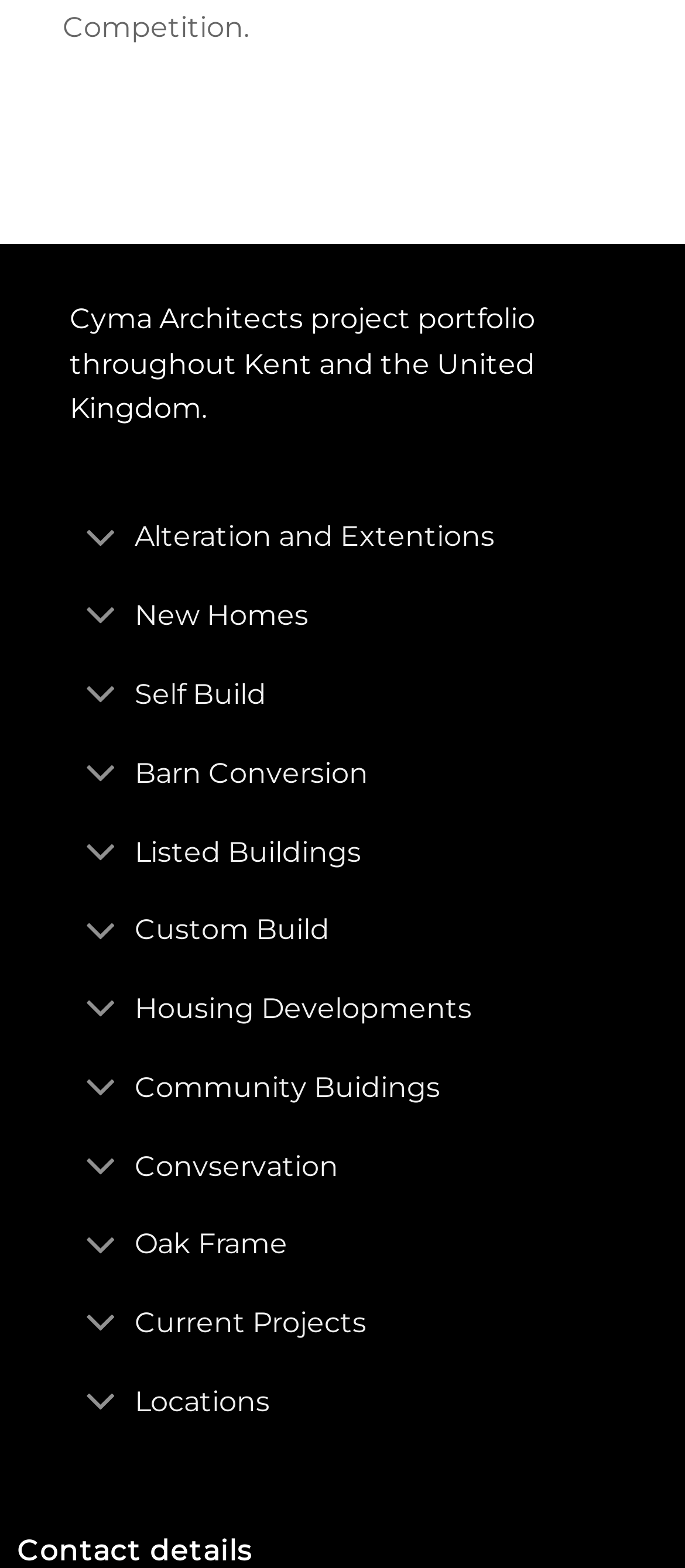Provide the bounding box coordinates for the area that should be clicked to complete the instruction: "Click Toggle button for New Homes".

[0.102, 0.373, 0.194, 0.416]